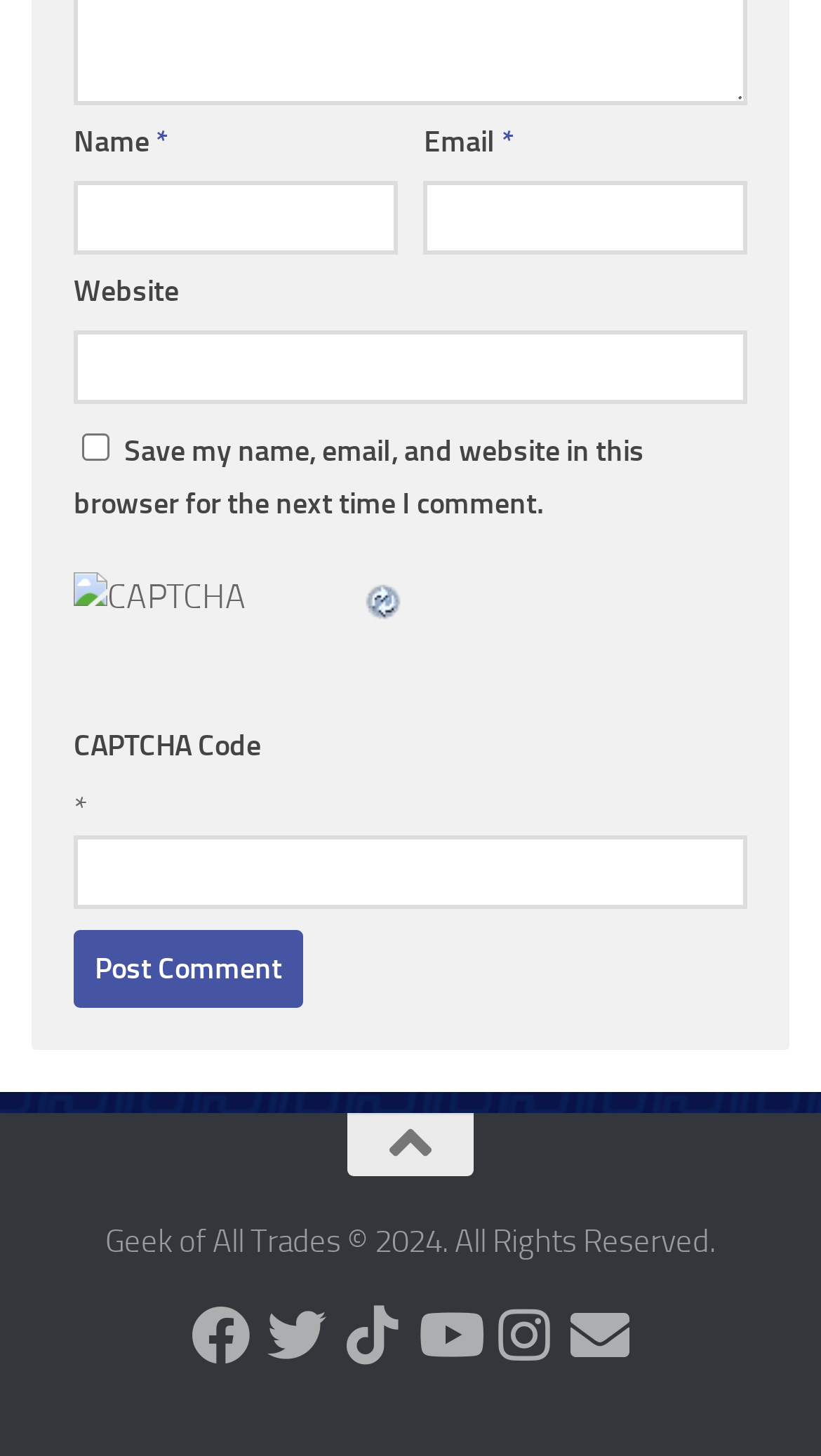Find the coordinates for the bounding box of the element with this description: "parent_node: CAPTCHA Code name="si_captcha_code"".

[0.09, 0.574, 0.91, 0.624]